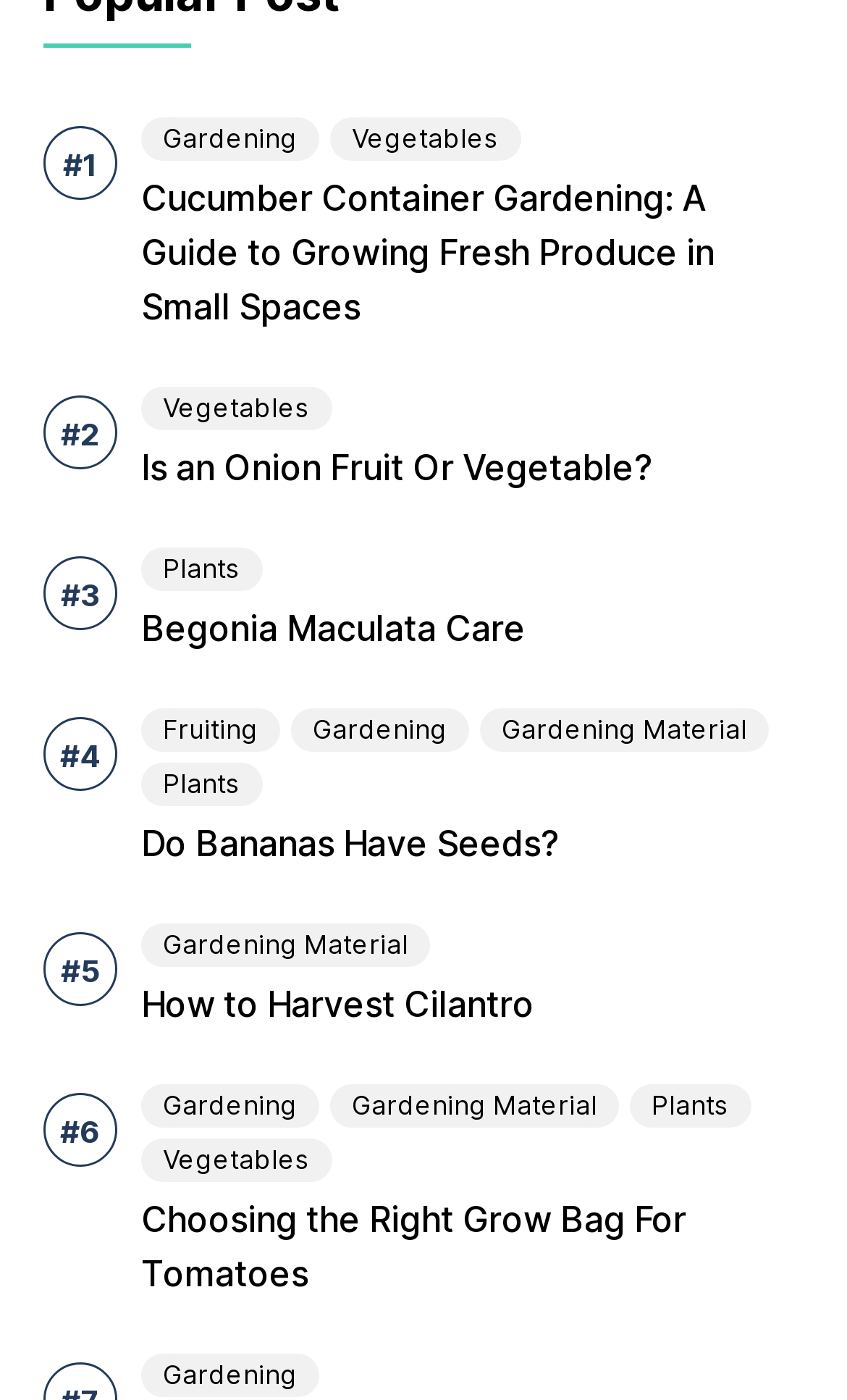Determine the bounding box coordinates of the region I should click to achieve the following instruction: "Check out 'Choosing the Right Grow Bag For Tomatoes'". Ensure the bounding box coordinates are four float numbers between 0 and 1, i.e., [left, top, right, bottom].

[0.167, 0.855, 0.81, 0.925]